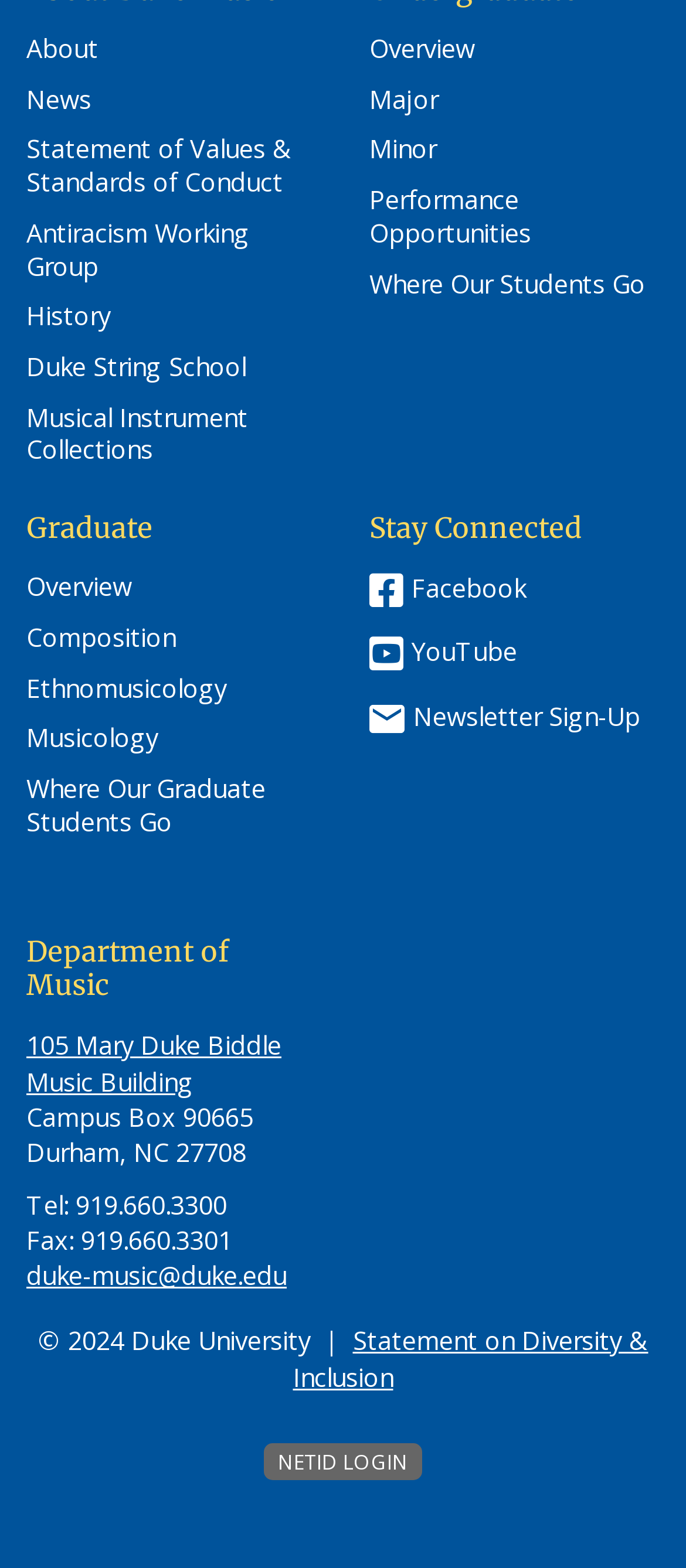What is the purpose of the 'Stay Connected' section?
Give a single word or phrase answer based on the content of the image.

To connect with the department on social media